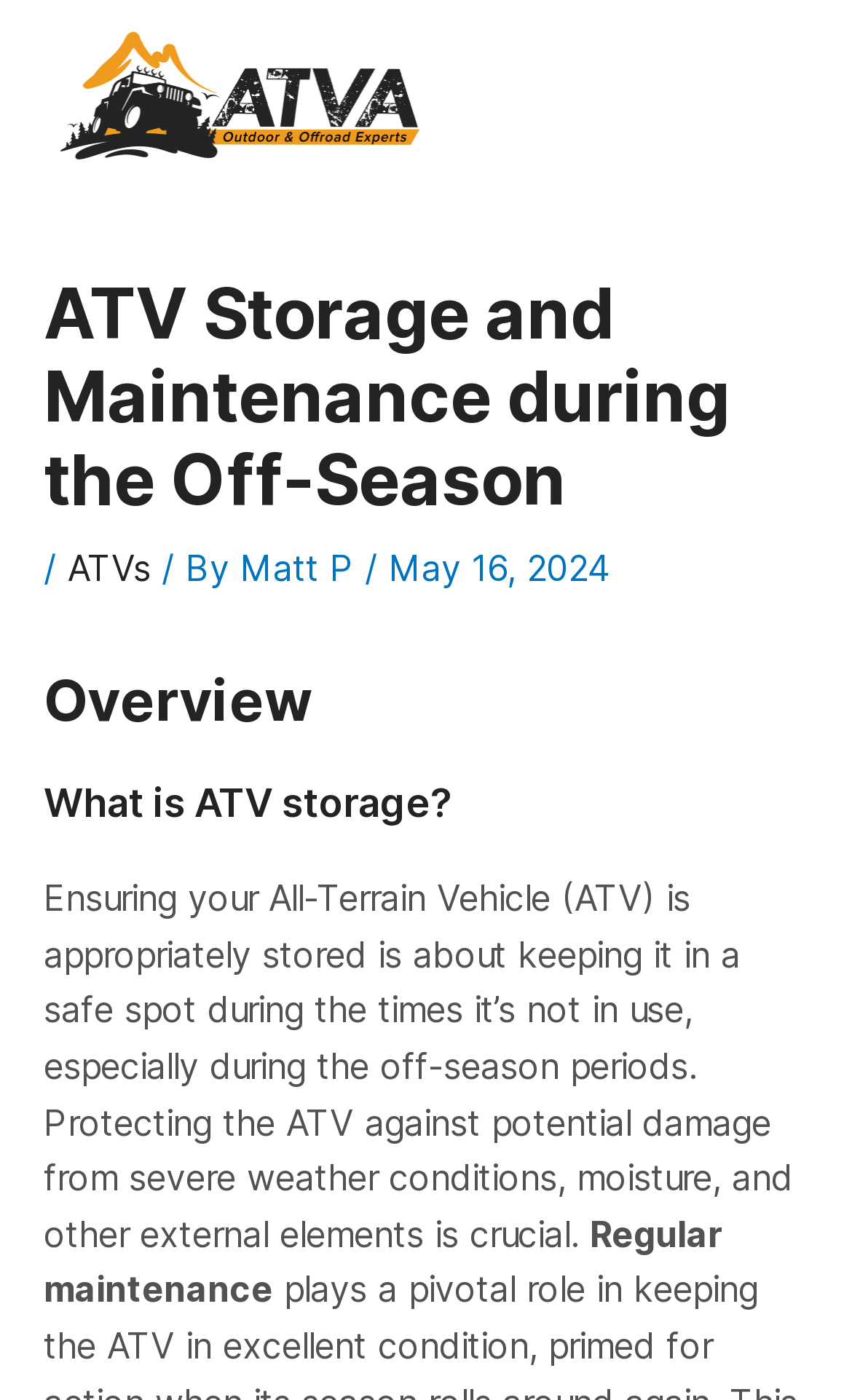What is the purpose of ATV storage?
Carefully analyze the image and provide a thorough answer to the question.

The purpose of ATV storage is to protect the vehicle from potential damage, as mentioned in the content 'Protecting the ATV against potential damage from severe weather conditions, moisture, and other external elements is crucial.' This implies that storing ATVs safely is essential to prevent damage from various external factors.